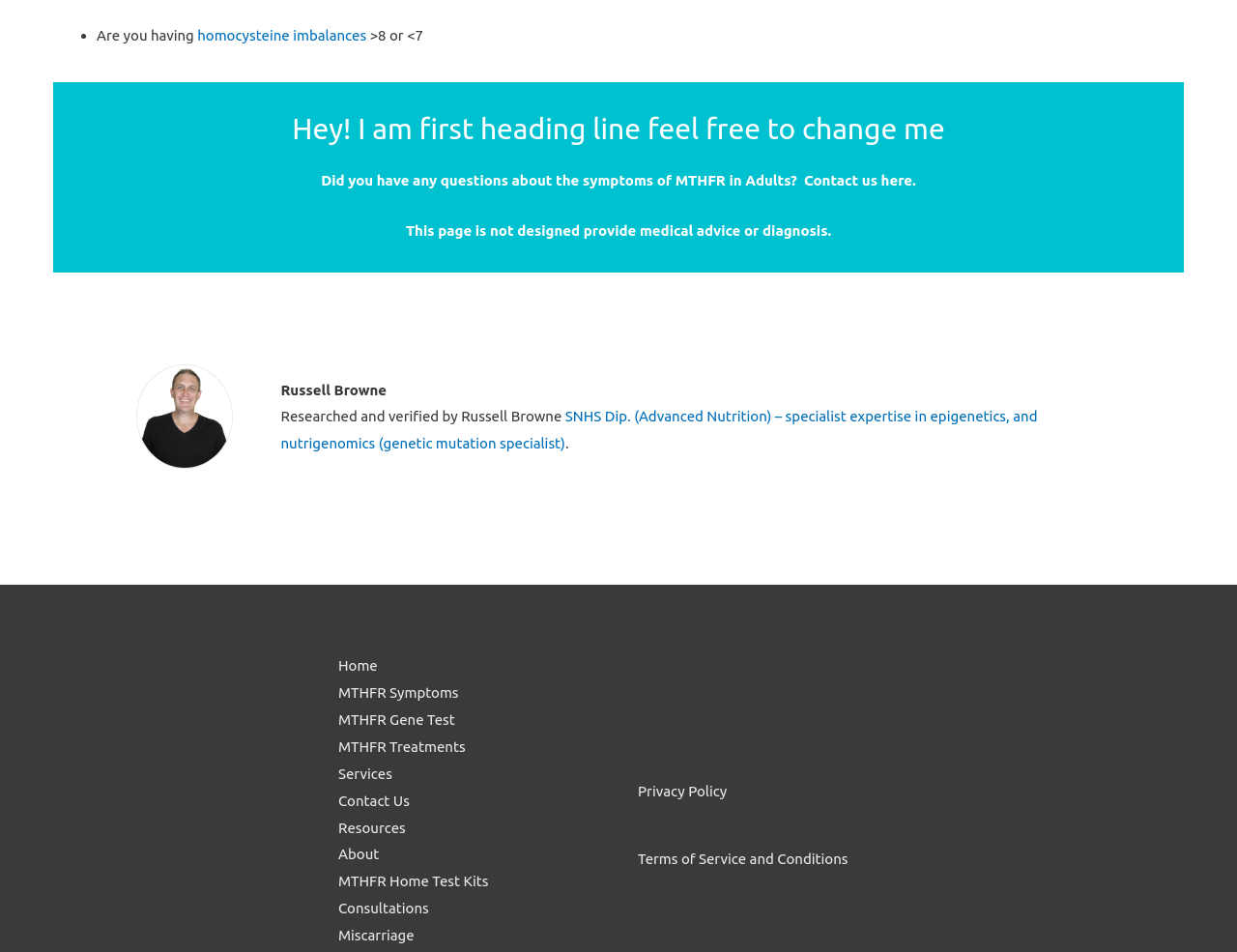Determine the bounding box coordinates of the clickable element to achieve the following action: 'Click on 'MTHFR Symptoms''. Provide the coordinates as four float values between 0 and 1, formatted as [left, top, right, bottom].

[0.273, 0.719, 0.371, 0.736]